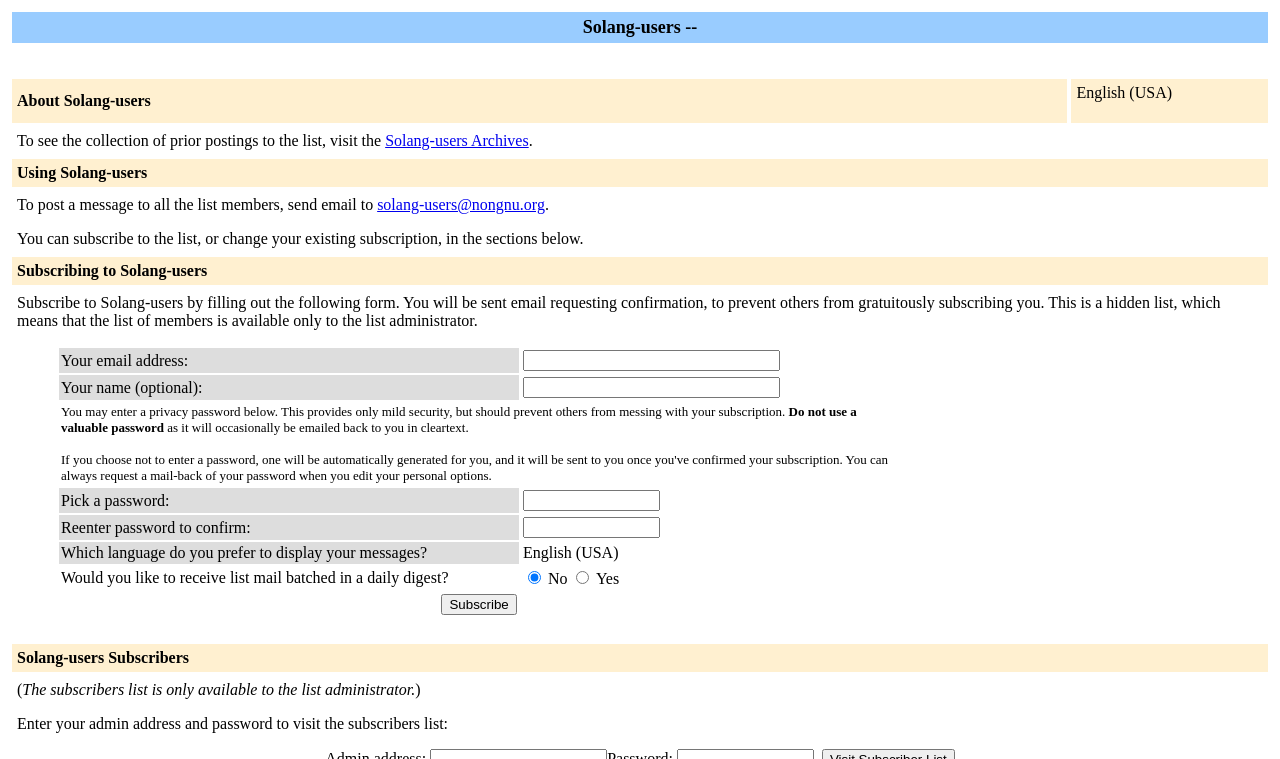Could you highlight the region that needs to be clicked to execute the instruction: "Visit Solang-users Archives"?

[0.301, 0.174, 0.413, 0.196]